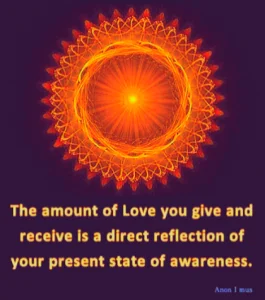What is the shape of the mandala?
Could you answer the question with a detailed and thorough explanation?

The caption states that the mandala is 'arranged in a circular form', which suggests that the overall shape of the design is circular.